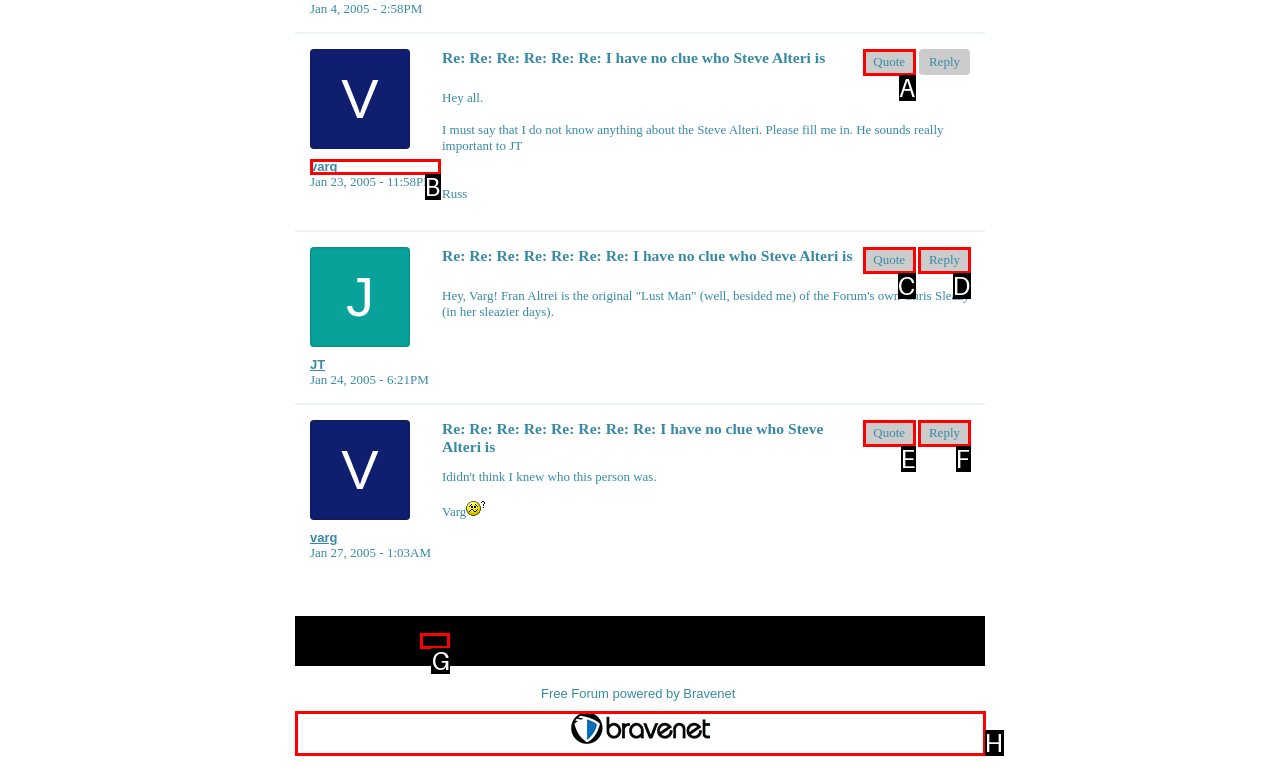Based on the element description: varg, choose the HTML element that matches best. Provide the letter of your selected option.

B